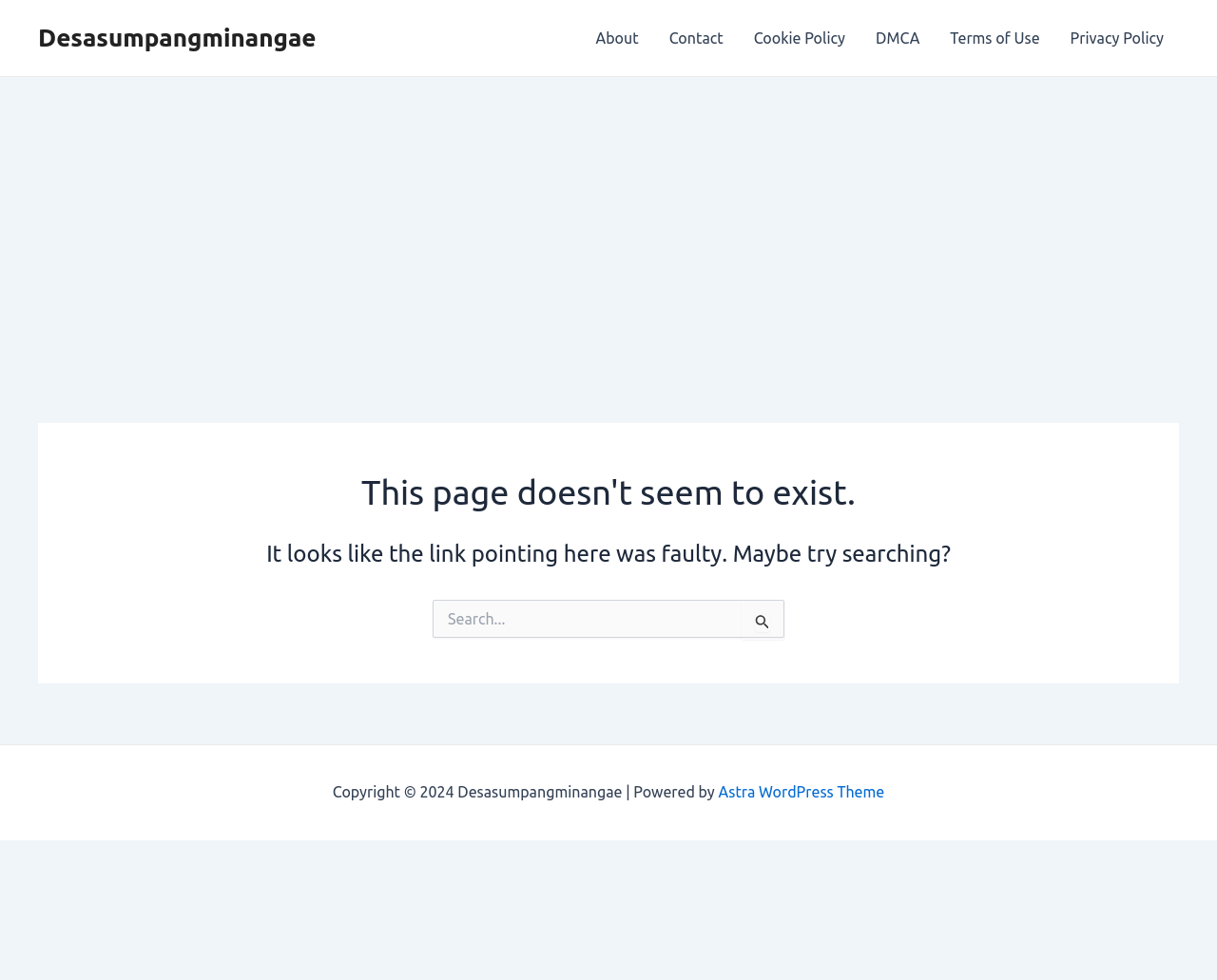Consider the image and give a detailed and elaborate answer to the question: 
What is the position of the search box on the page?

The search box is located in the middle of the page, below the error message and above the footer section. Its bounding box coordinates suggest that it is centered horizontally and positioned roughly in the middle of the page vertically.